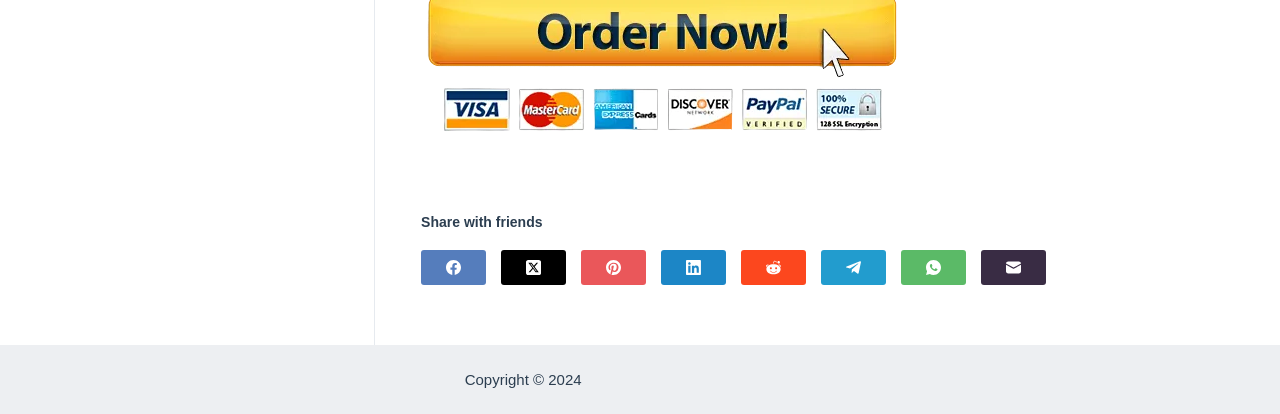Please find the bounding box coordinates of the element that you should click to achieve the following instruction: "share on LinkedIn". The coordinates should be presented as four float numbers between 0 and 1: [left, top, right, bottom].

[0.516, 0.603, 0.567, 0.687]